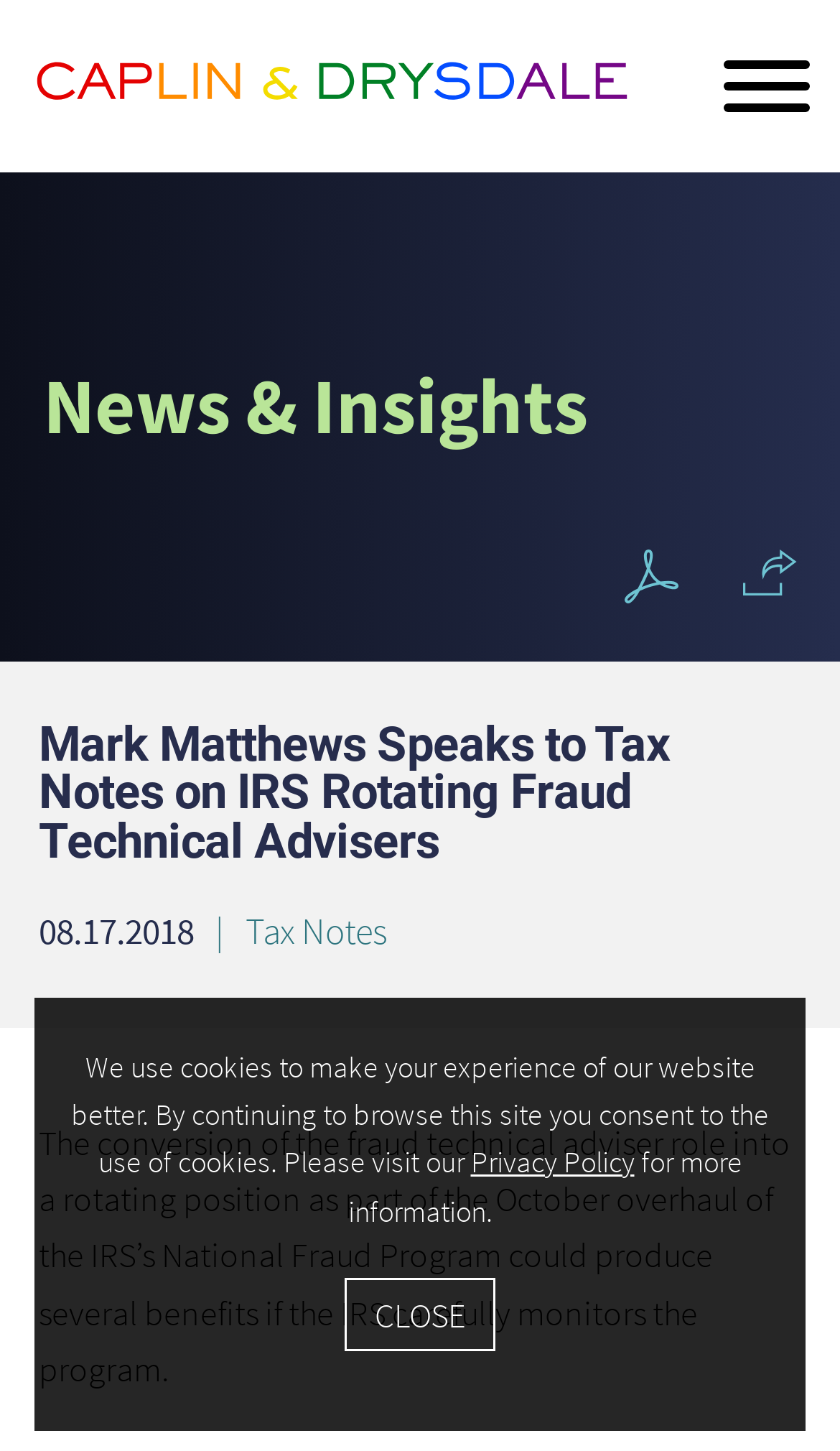Utilize the information from the image to answer the question in detail:
What is the purpose of the button with the 'Share Icon'?

The purpose of the button with the 'Share Icon' can be inferred from its icon and its position near the news article, suggesting that it is used to share the content of the article.